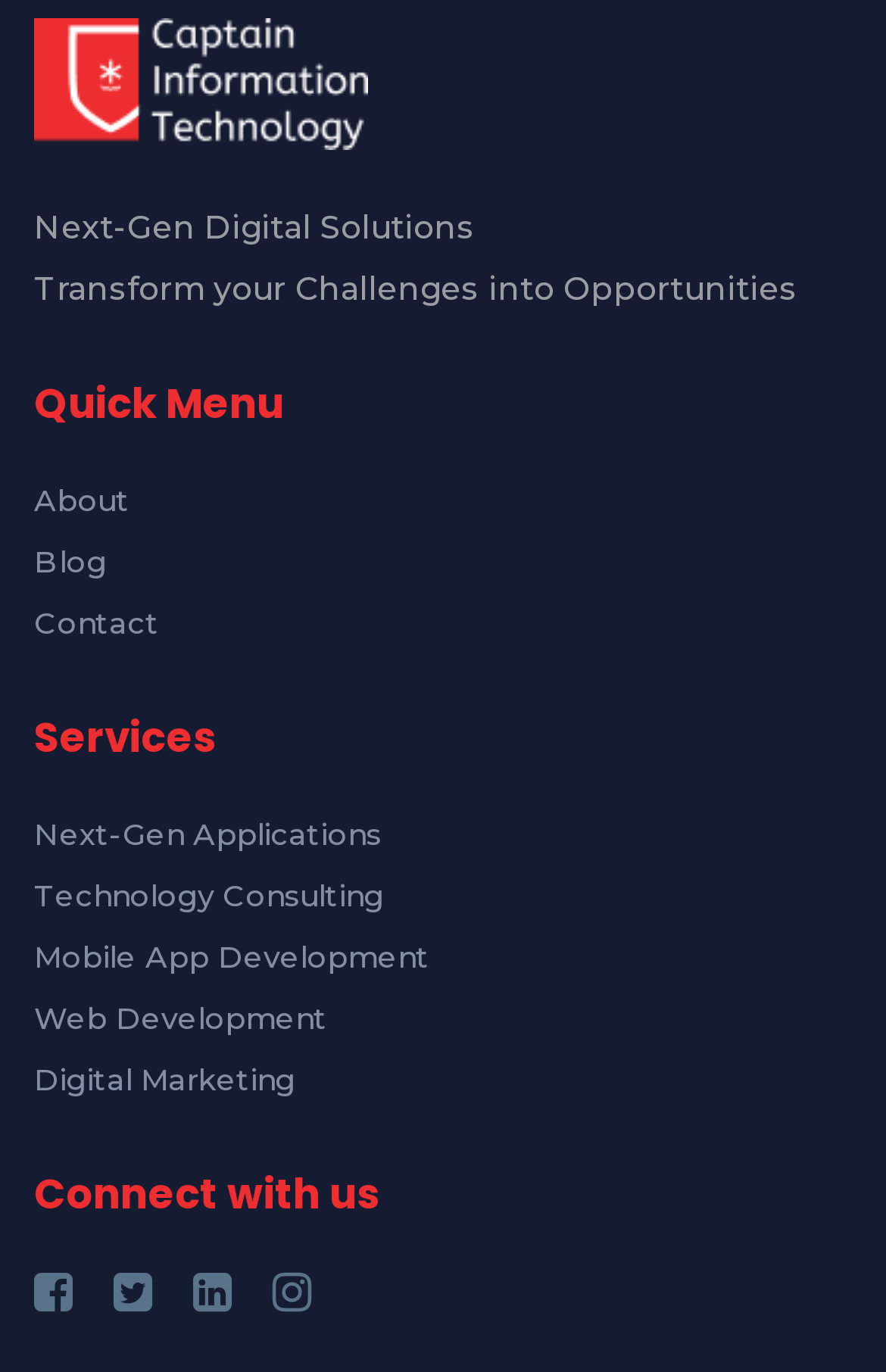How many social media links are present?
Kindly offer a detailed explanation using the data available in the image.

The social media links present are Facebook (represented by ''), Twitter (represented by ''), LinkedIn (represented by ''), and Instagram (represented by ''), which makes a total of 4 social media links.